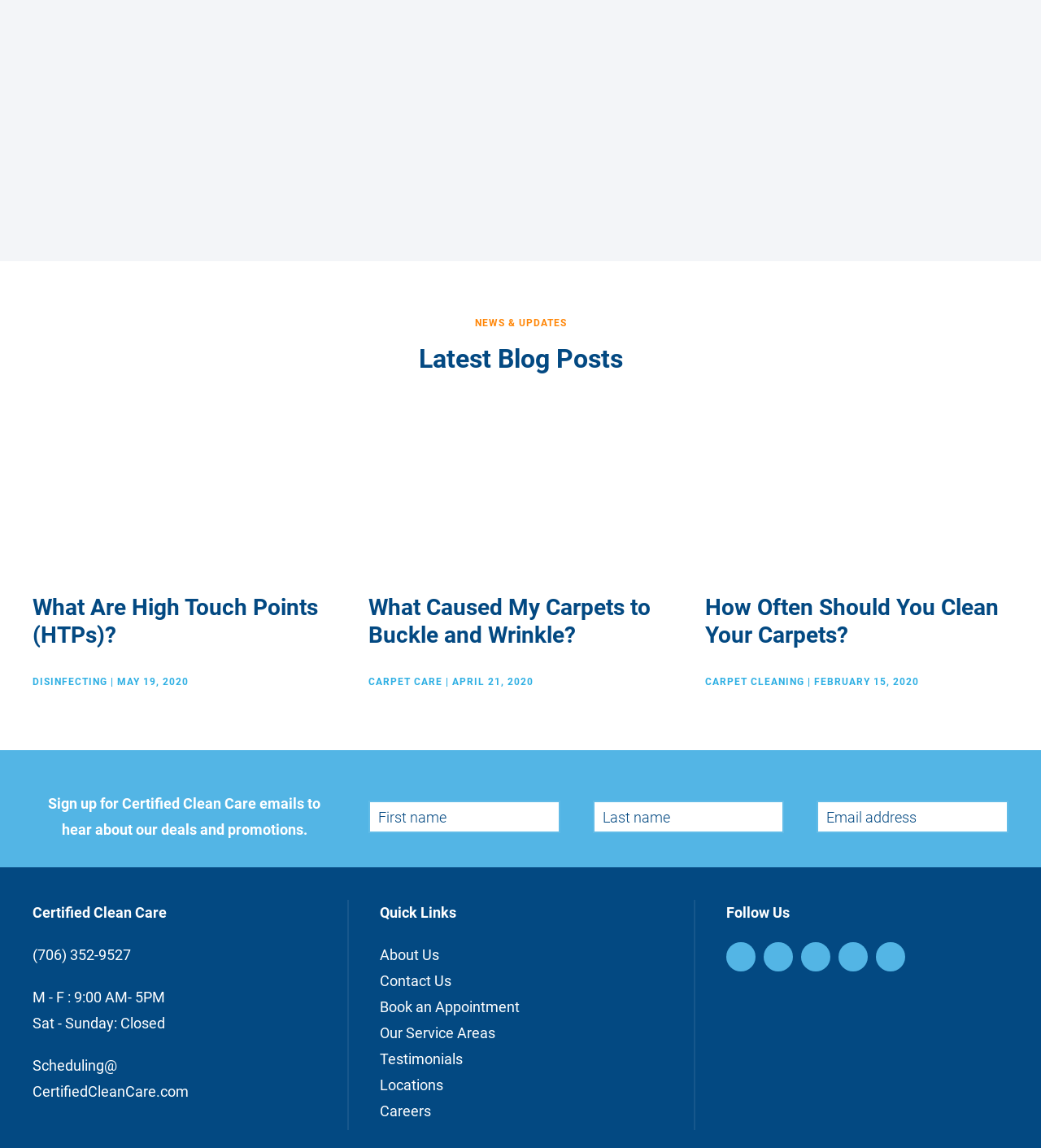Please locate the bounding box coordinates for the element that should be clicked to achieve the following instruction: "Submit answer". Ensure the coordinates are given as four float numbers between 0 and 1, i.e., [left, top, right, bottom].

[0.448, 0.118, 0.552, 0.157]